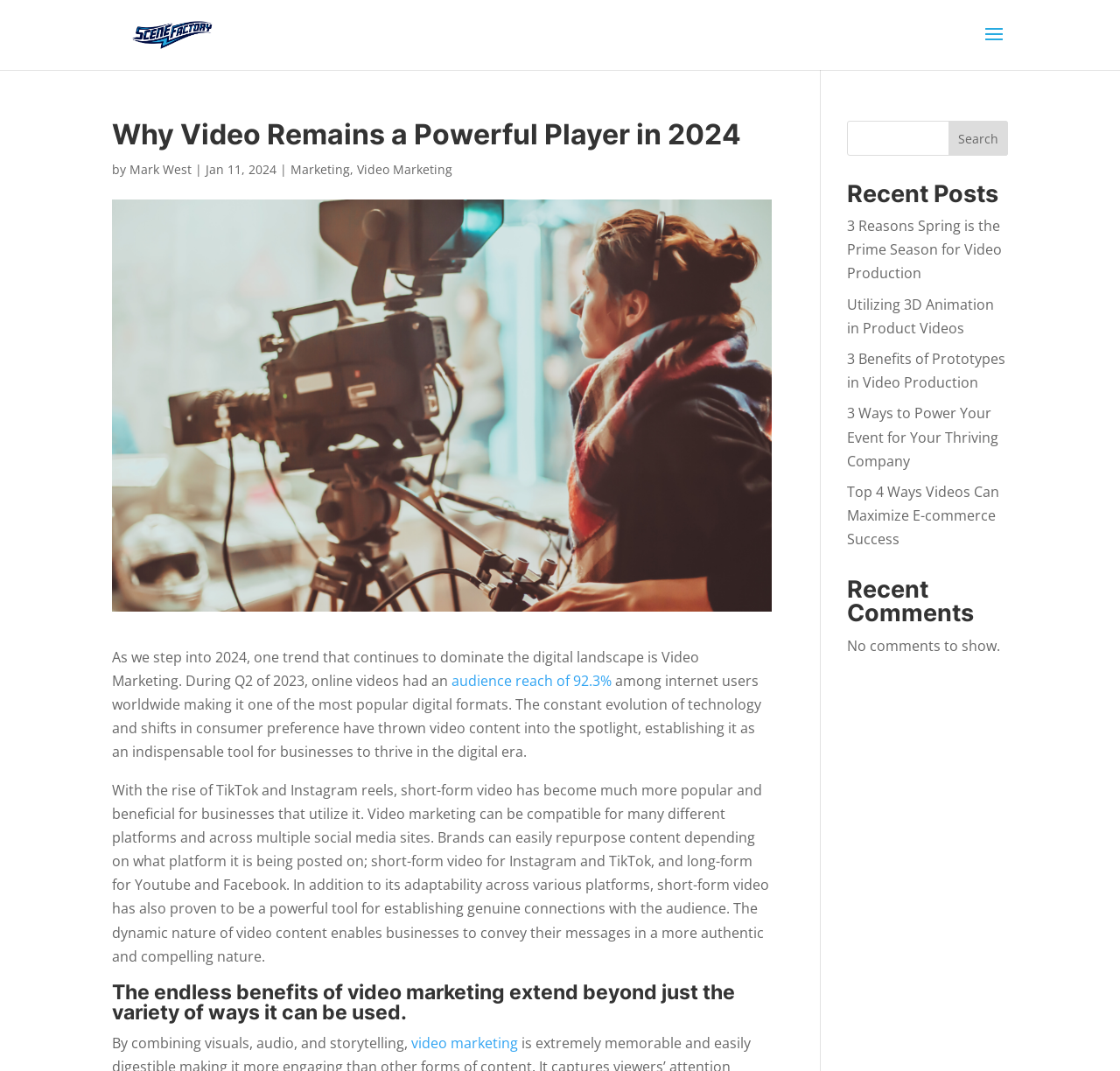What is the author of the article?
Refer to the screenshot and deliver a thorough answer to the question presented.

The author of the article can be found by looking at the text next to the 'by' keyword, which is 'Mark West'. This information is located near the top of the webpage, below the main heading.